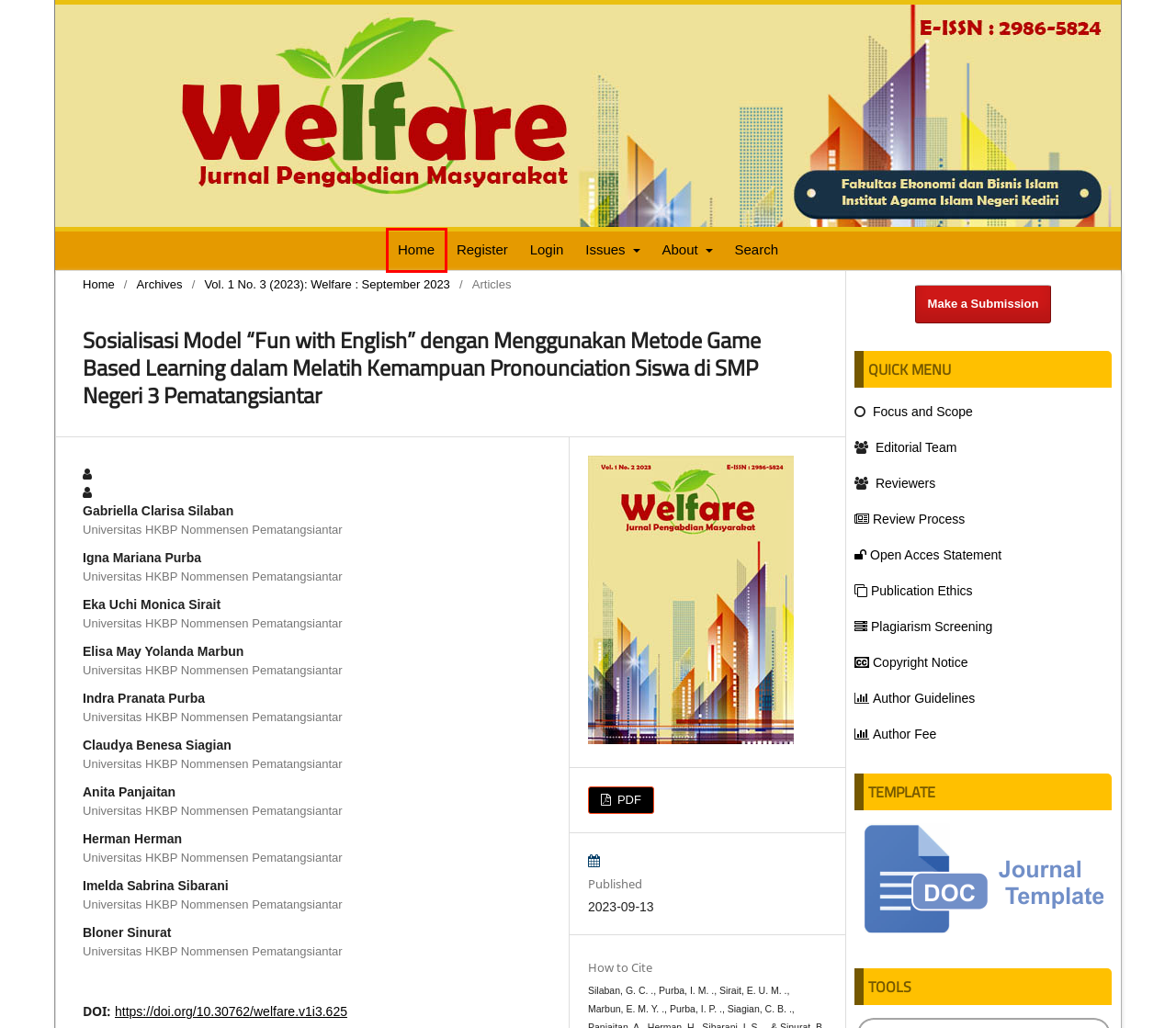You are given a screenshot of a webpage with a red rectangle bounding box. Choose the best webpage description that matches the new webpage after clicking the element in the bounding box. Here are the candidates:
A. Search
							| Welfare : Jurnal Pengabdian Masyarakat
B. Peer Review Process
							| Welfare : Jurnal Pengabdian Masyarakat
C. Submissions
							| Welfare : Jurnal Pengabdian Masyarakat
D. Welfare : Jurnal Pengabdian Masyarakat
E. Reviewer
							| Welfare : Jurnal Pengabdian Masyarakat
F. Focus and Scope
							| Welfare : Jurnal Pengabdian Masyarakat
G. Editorial Team
							| Welfare : Jurnal Pengabdian Masyarakat
H. Author Guidelines
							| Welfare : Jurnal Pengabdian Masyarakat

D